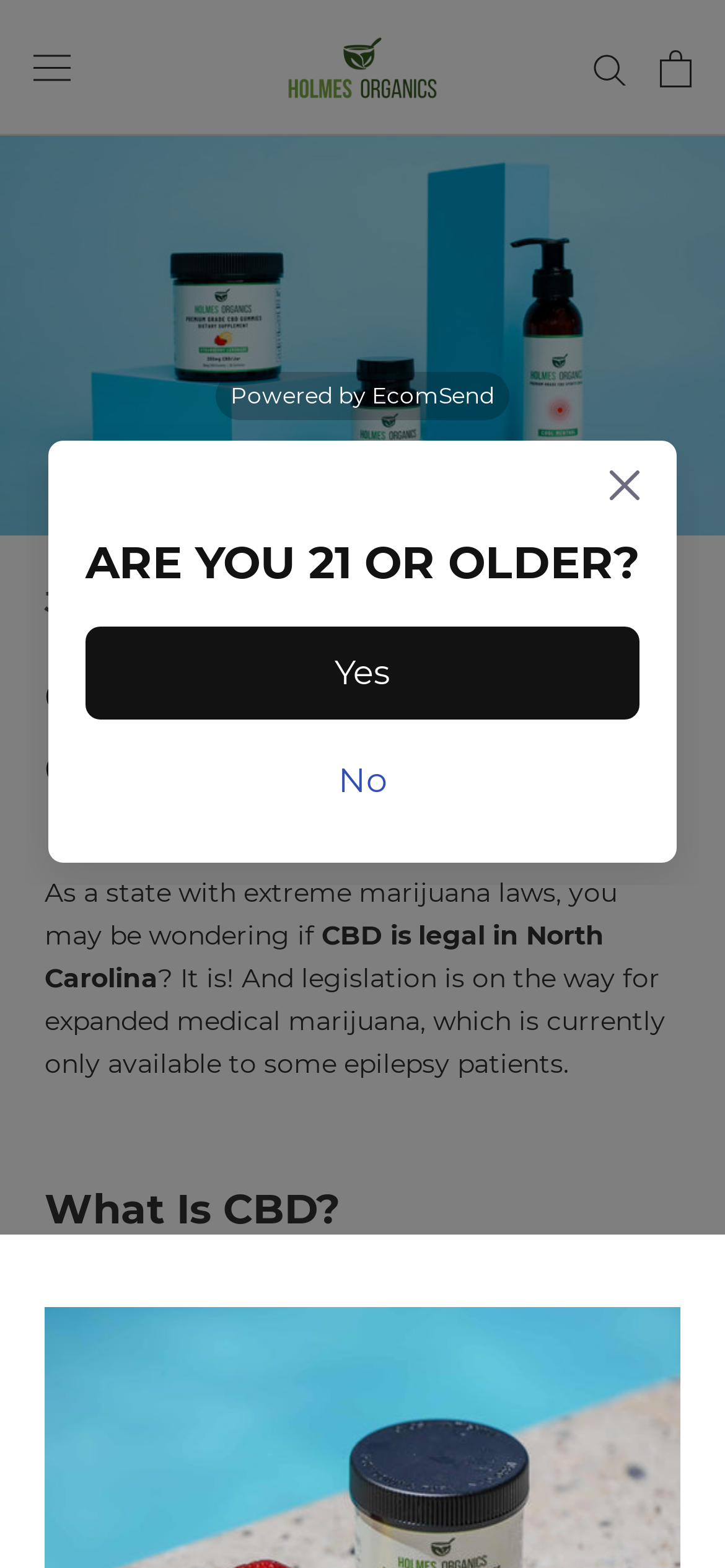Provide a one-word or brief phrase answer to the question:
What is the logo of the website?

Holmes Organics CBD Logo